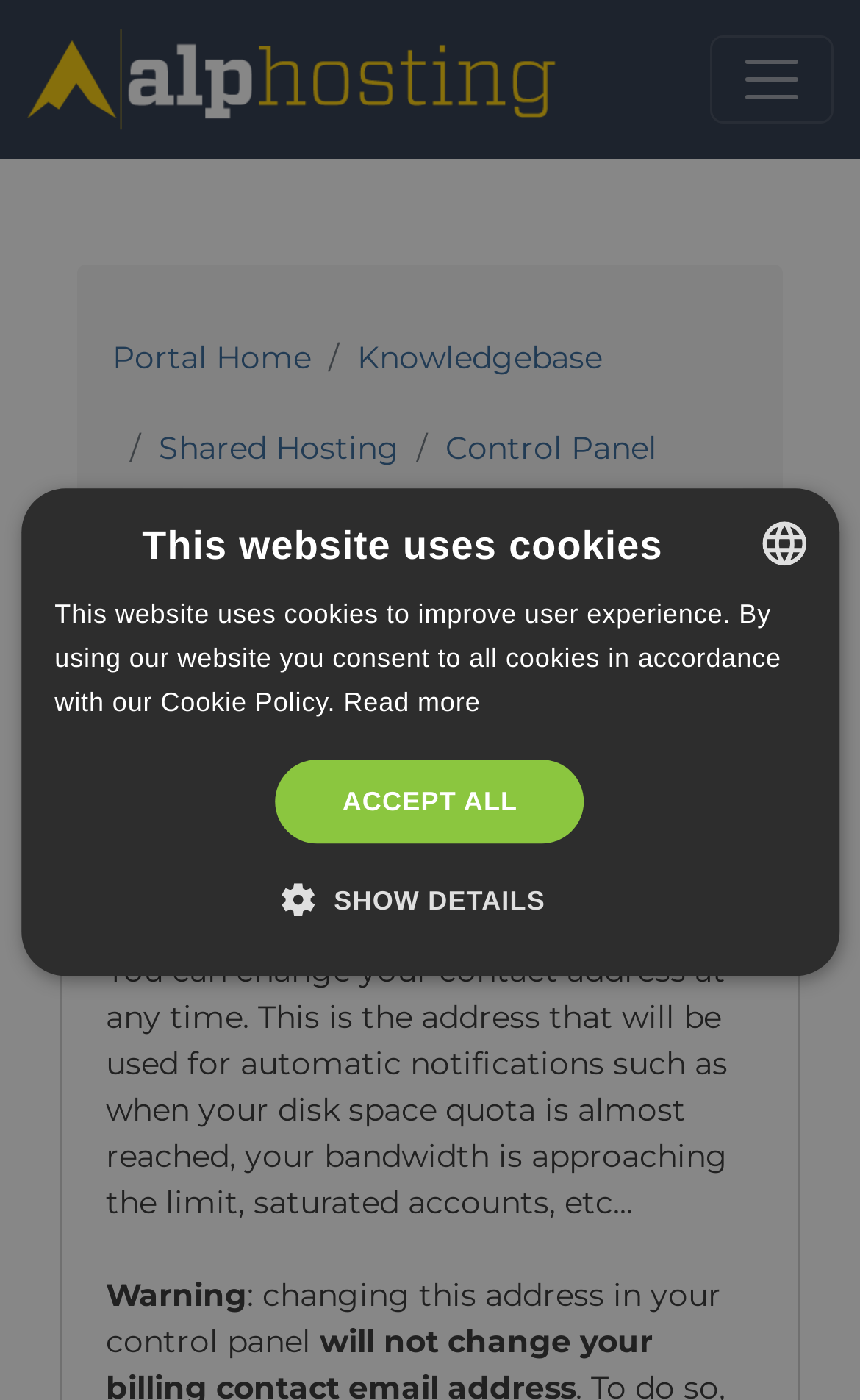What is the purpose of the contact email address?
Please respond to the question with a detailed and well-explained answer.

The contact email address is used for automatic notifications such as when the disk space quota is almost reached, the bandwidth is approaching the limit, saturated accounts, etc. This is mentioned in the paragraph below the main heading.